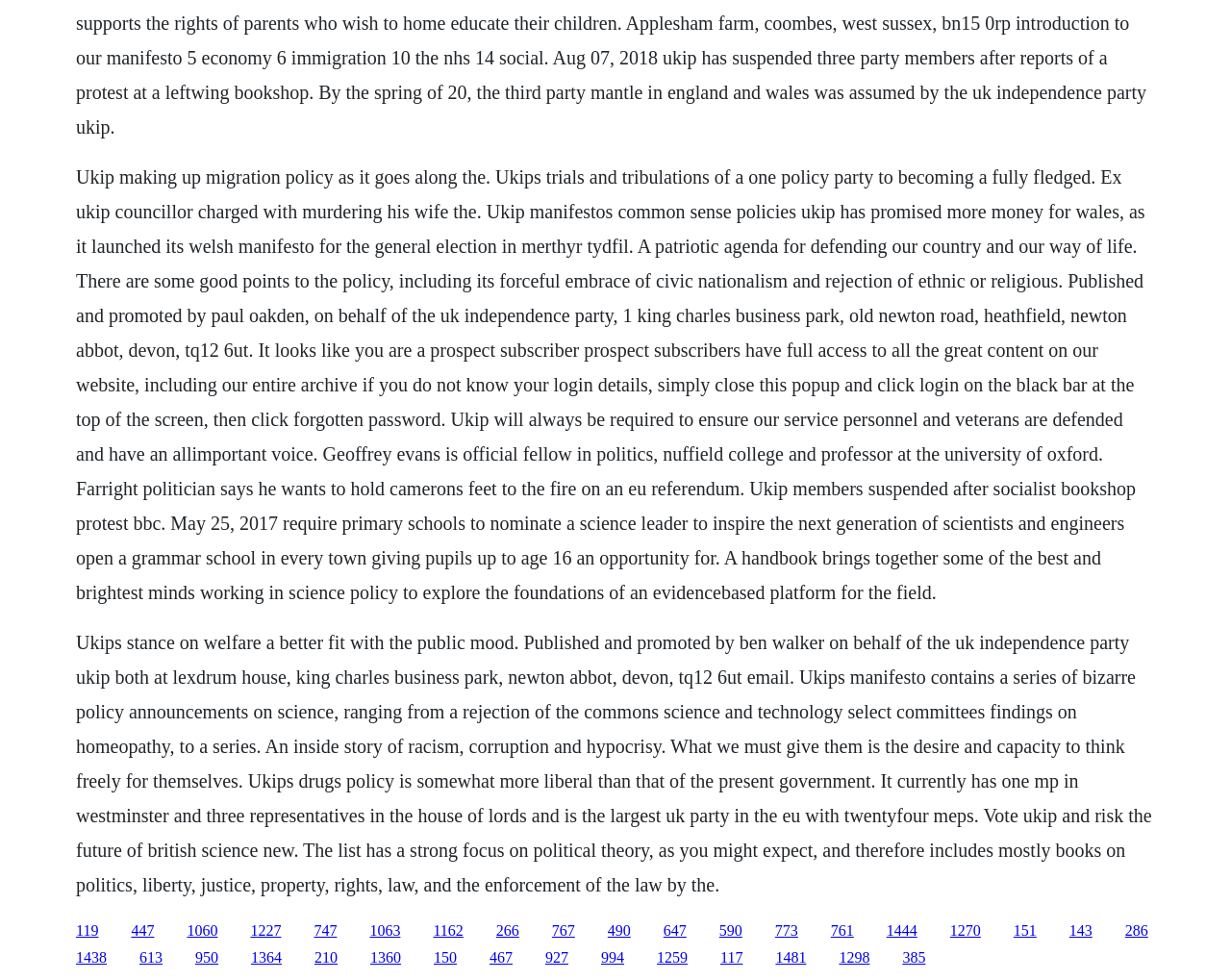What is the purpose of the grammar school mentioned in the article?
Carefully examine the image and provide a detailed answer to the question.

The article mentions that Ukip plans to open a grammar school in every town, with the goal of giving pupils up to age 16 an opportunity. This suggests that the purpose of the grammar school is to provide educational opportunities to students up to a certain age.